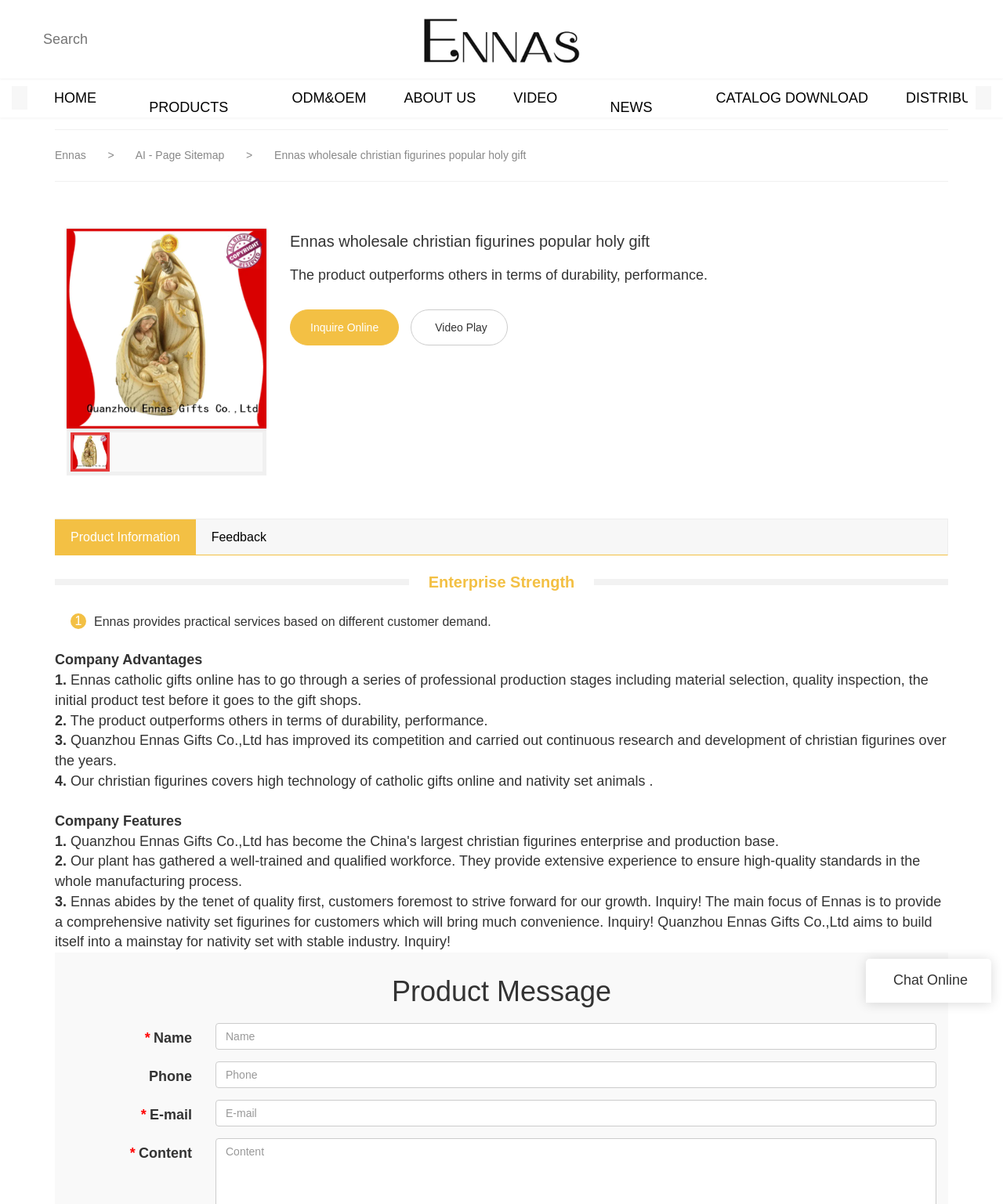What is the required field in the product message form?
Answer the question with detailed information derived from the image.

The required fields in the product message form can be found by looking at the textbox elements with the attributes 'required' set to 'True'. The required fields are 'Name' and 'E-mail'.